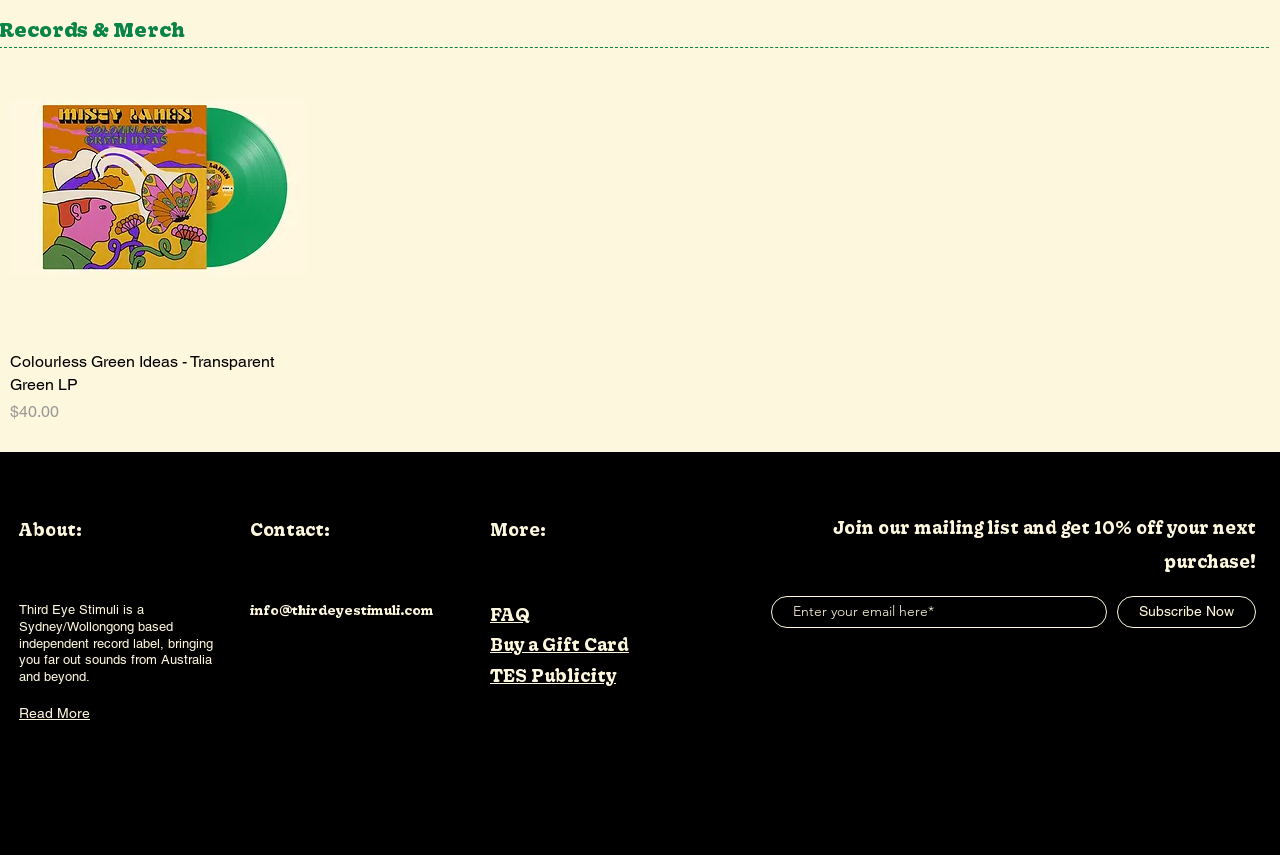Locate the bounding box of the UI element defined by this description: "aria-label="Facebook-Icon"". The coordinates should be given as four float numbers between 0 and 1, formatted as [left, top, right, bottom].

[0.844, 0.888, 0.871, 0.929]